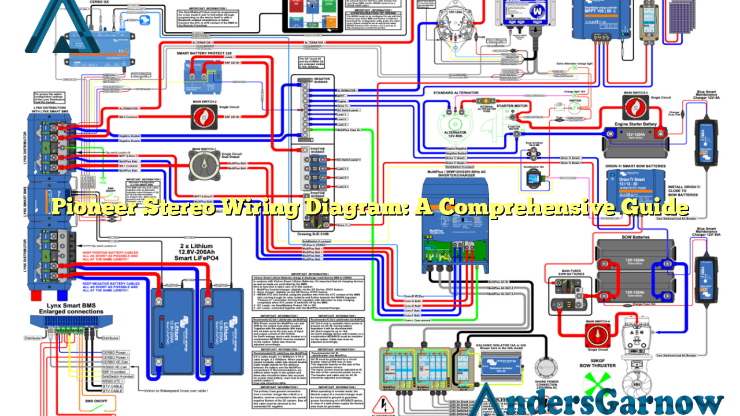Give a concise answer using one word or a phrase to the following question:
Who is the author of the diagram?

AndersGarnow